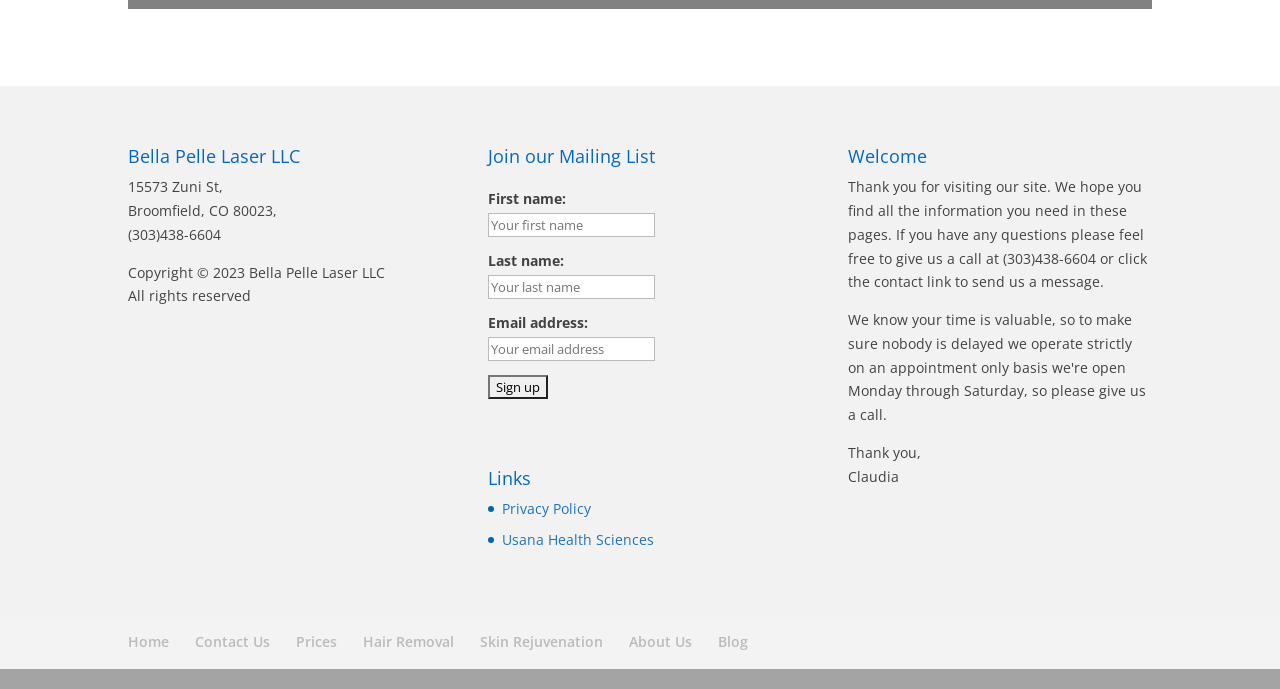Please give a succinct answer to the question in one word or phrase:
What is the company's address?

15573 Zuni St, Broomfield, CO 80023